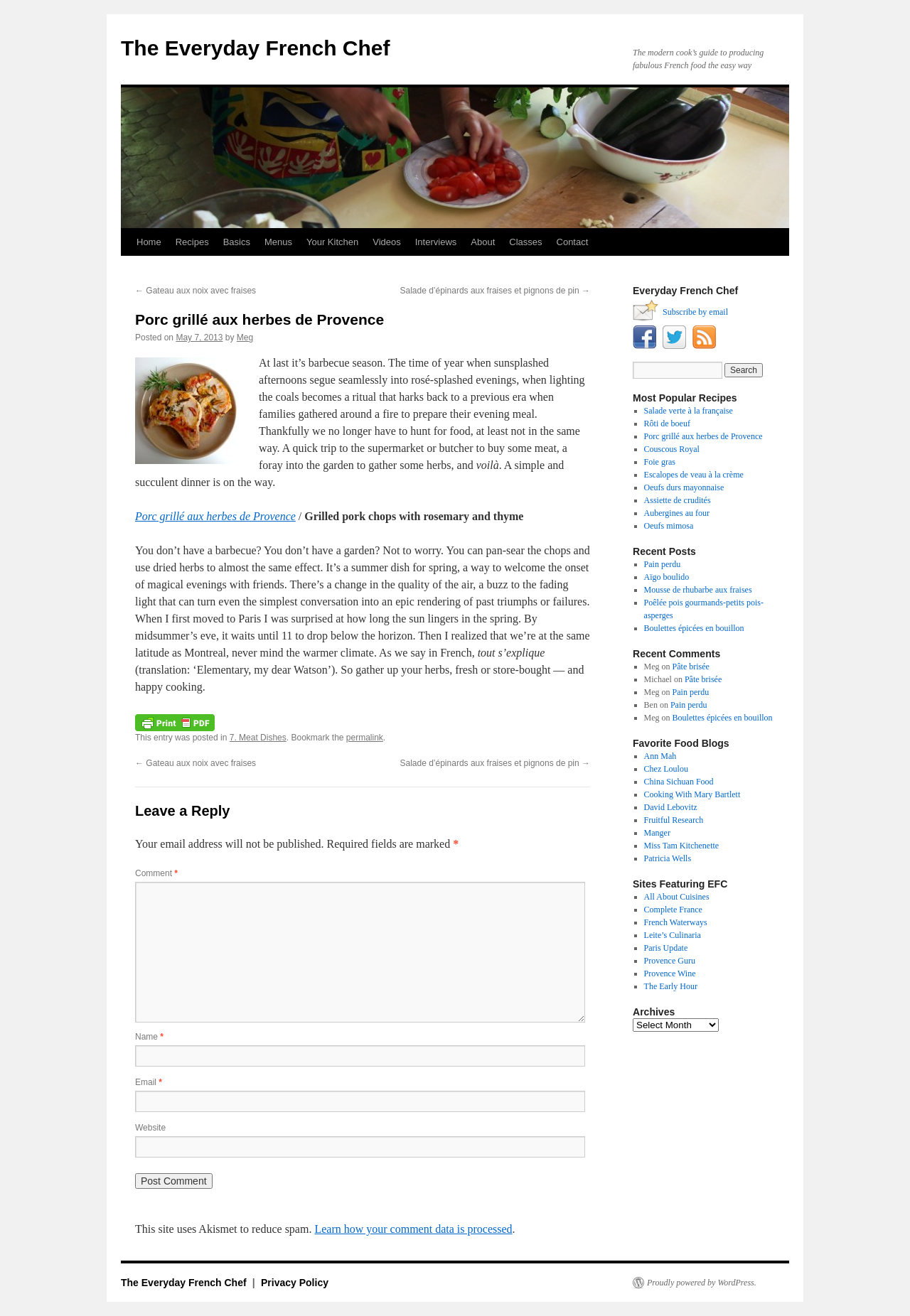What is the purpose of the textbox at the bottom of the page?
Please use the image to deliver a detailed and complete answer.

I inferred the answer by looking at the surrounding elements, including the heading 'Leave a Reply' and the button 'Post Comment', which suggest that the textbox is for users to leave a comment.